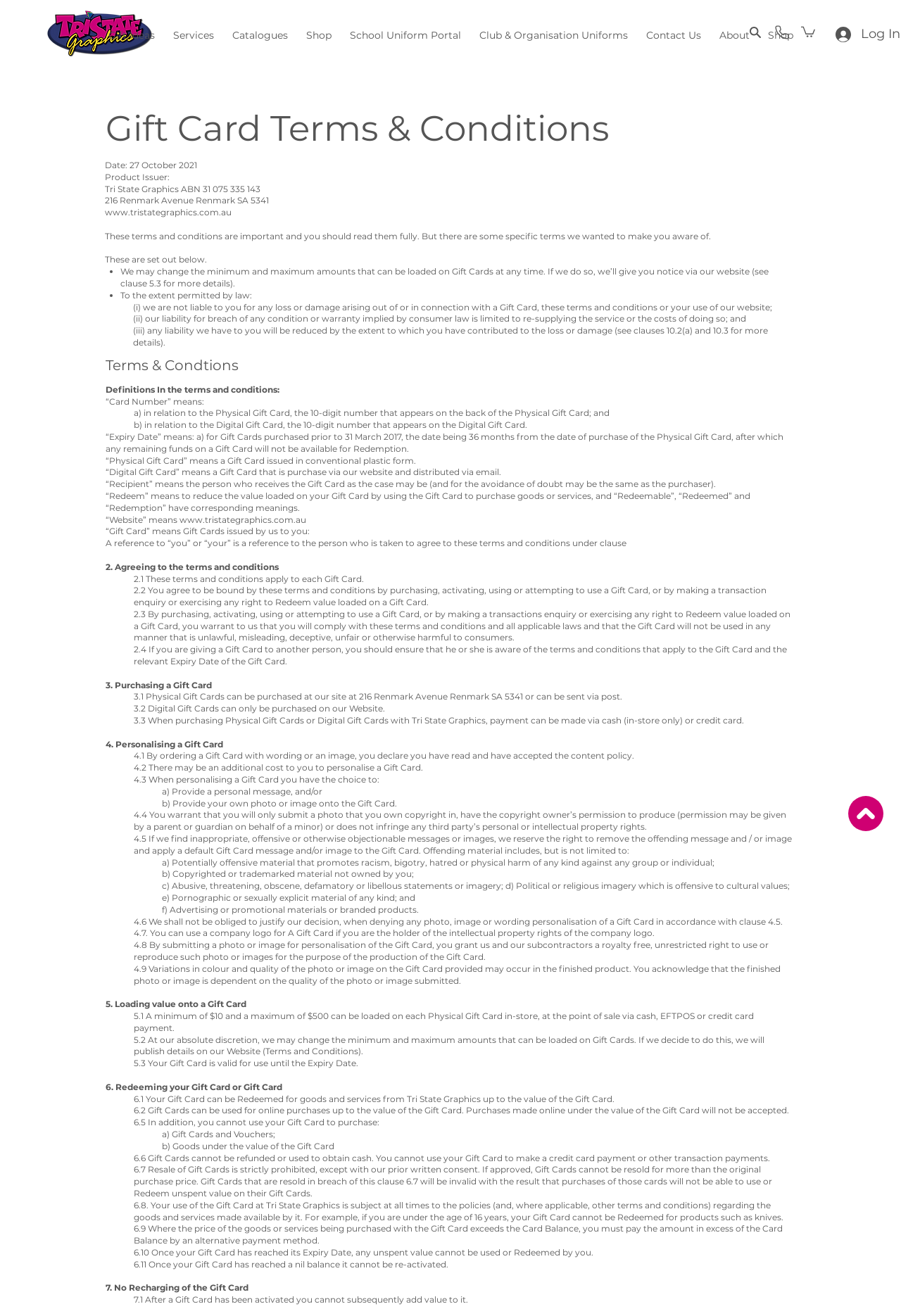Respond to the question below with a single word or phrase: How can a Digital Gift Card be purchased?

On the Website